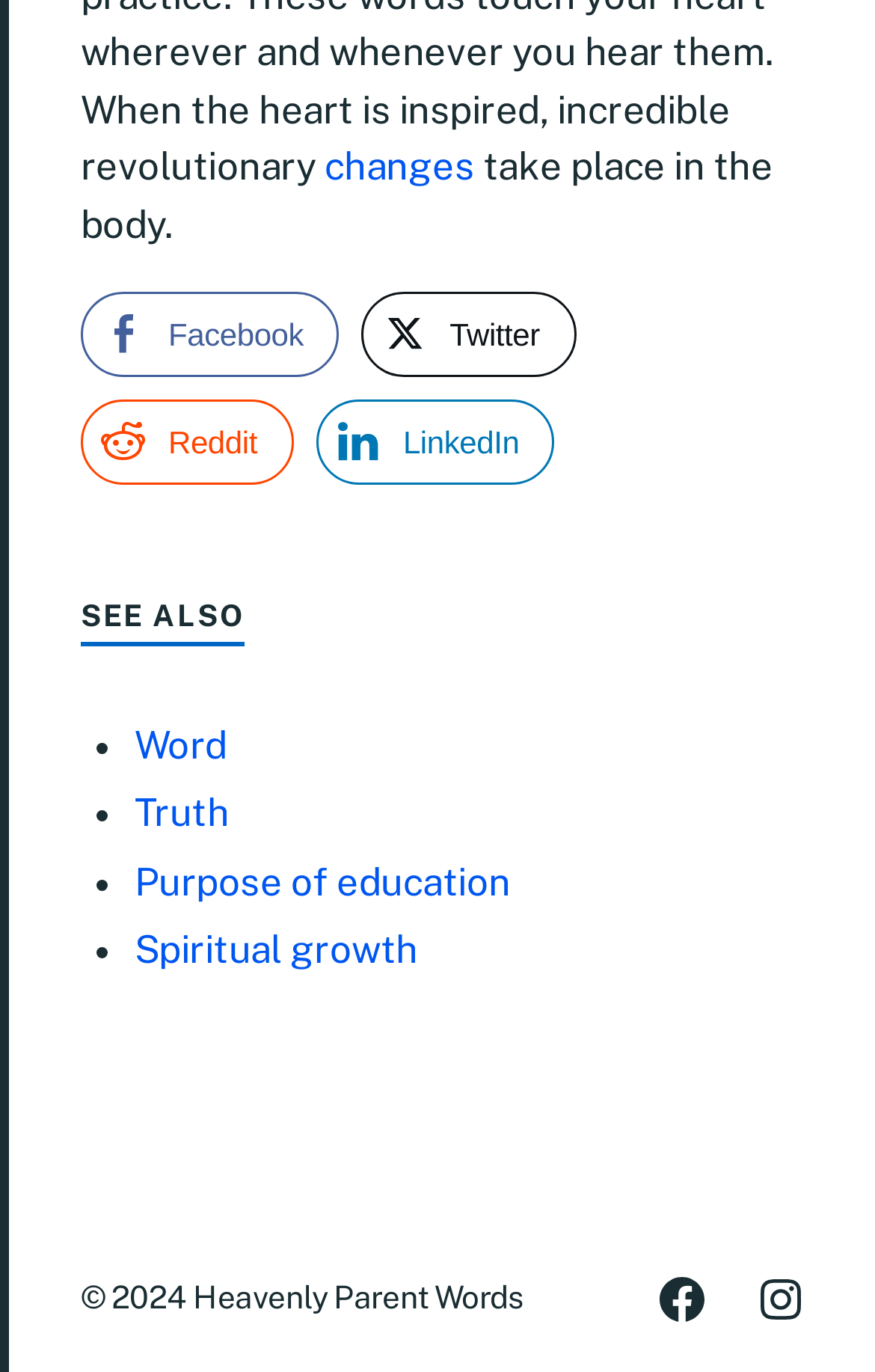Provide your answer to the question using just one word or phrase: How many social media share buttons are there?

4